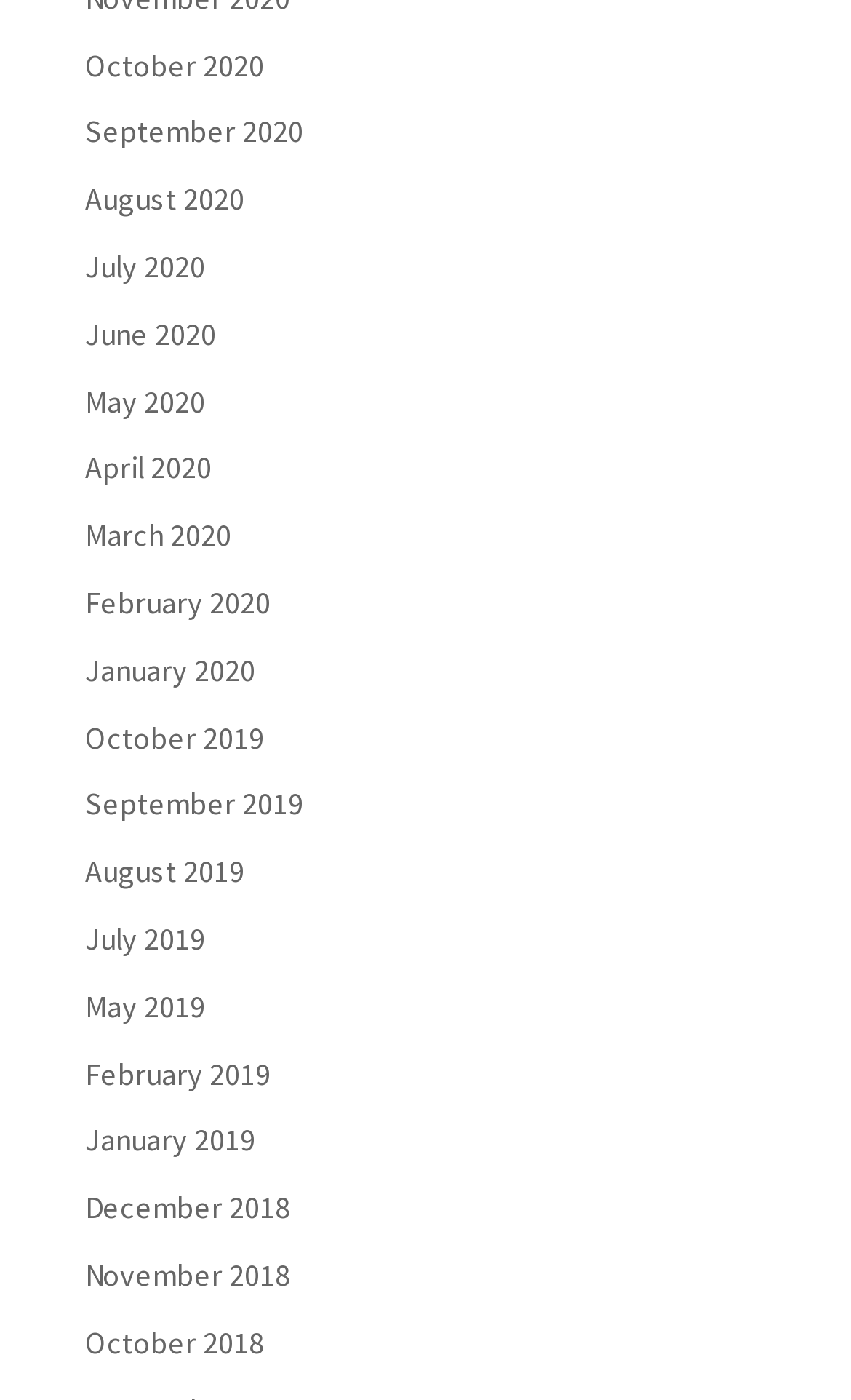Please identify the bounding box coordinates for the region that you need to click to follow this instruction: "view October 2020".

[0.1, 0.032, 0.31, 0.06]